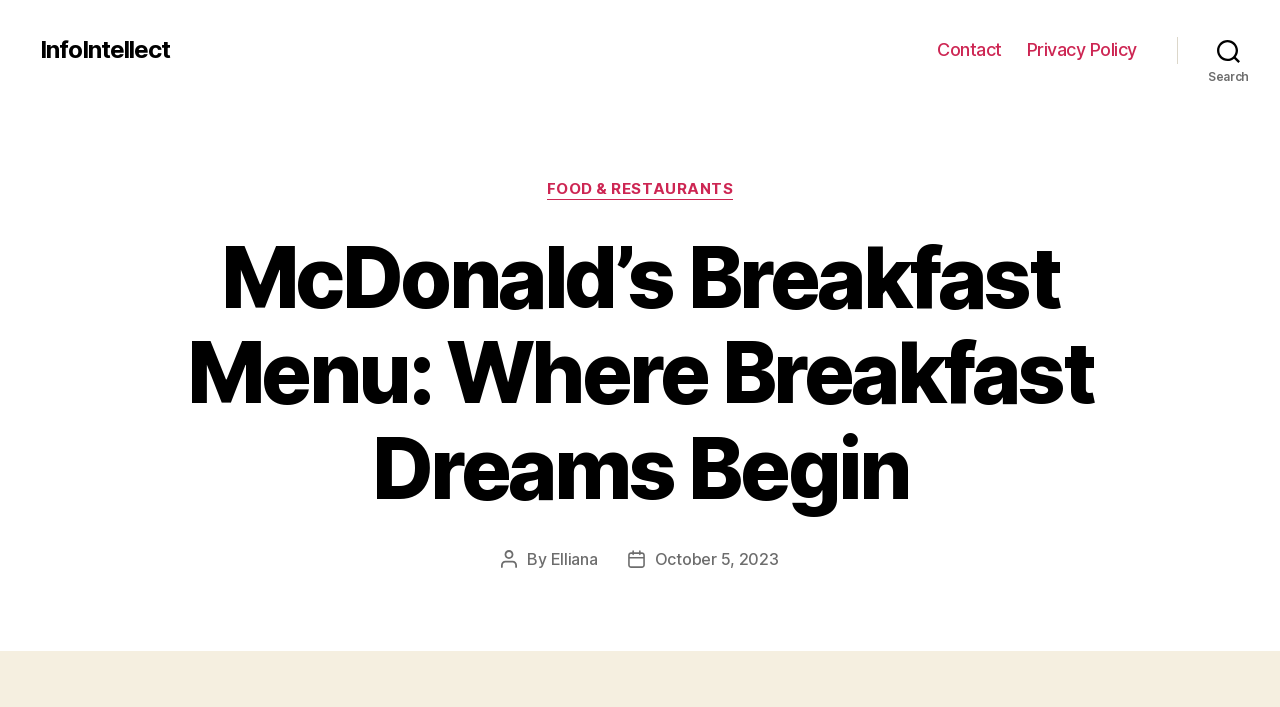Analyze the image and answer the question with as much detail as possible: 
What is the author of the post?

The author of the post can be found by looking at the 'Post author' section, which is located below the main heading. The text 'By' is followed by the author's name, which is 'Elliana'.